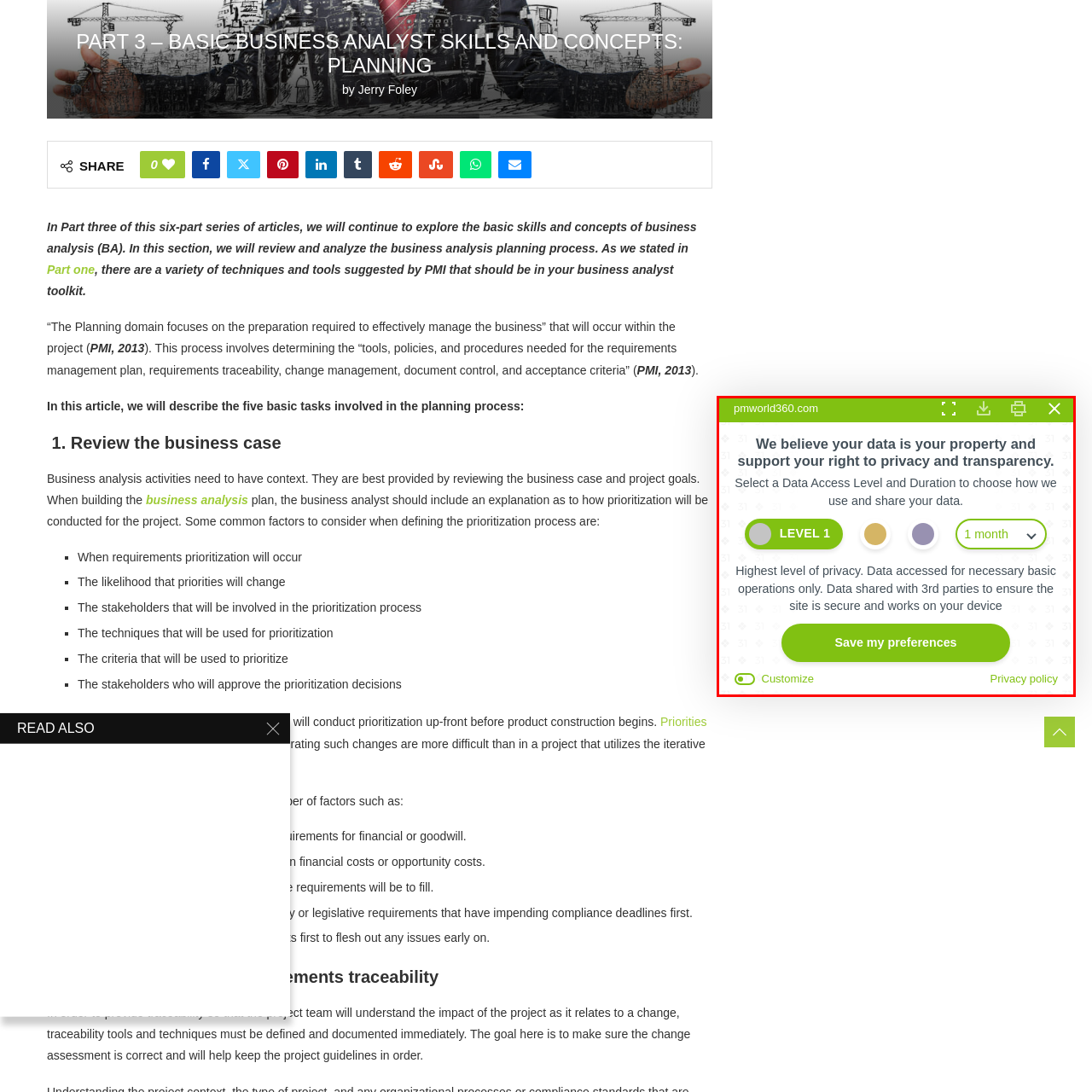Please review the portion of the image contained within the red boundary and provide a detailed answer to the subsequent question, referencing the image: What is the purpose of the 'Save my preferences' button?

The 'Save my preferences' button is a prominent green button at the bottom of the pop-up window, which enables users to confirm their choices regarding data access level and duration.